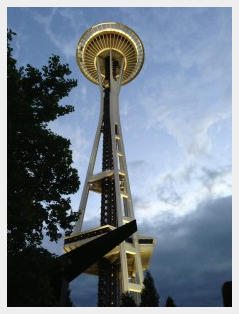Offer a thorough description of the image.

The image features the iconic Space Needle, a well-known landmark in Seattle, Washington. Captured from a low angle, it towers majestically against a backdrop of a dusky sky, illuminated with soft golden lights that enhance its architectural beauty. Surrounding trees frame the scene, adding a touch of nature to the urban landscape. This photograph likely represents a memorable moment following a roller derby game, as the accompanying text suggests a visit to this famous site right after the event, underscoring the blend of excitement and exploration that characterizes the experience in this vibrant city.